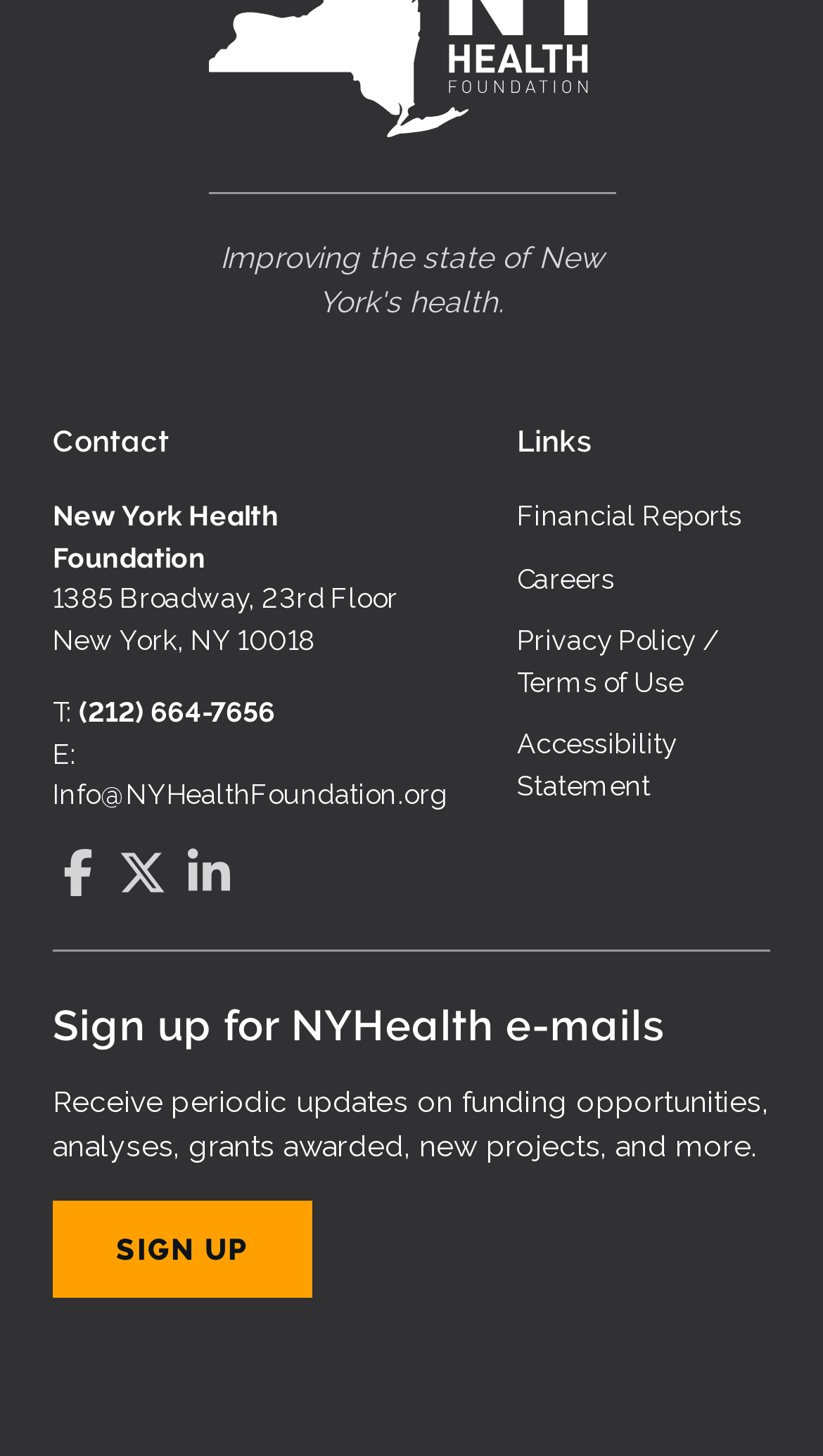Pinpoint the bounding box coordinates of the clickable area necessary to execute the following instruction: "Go to New York Health Foundation website". The coordinates should be given as four float numbers between 0 and 1, namely [left, top, right, bottom].

[0.253, 0.076, 0.747, 0.099]